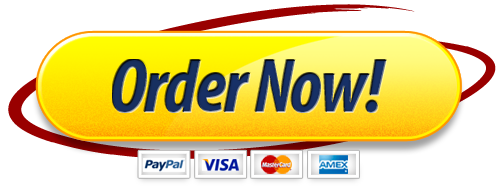Capture every detail in the image and describe it fully.

The image features a prominent yellow "Order Now!" button, designed to attract attention and encourage immediate action. The button's bold text is written in a large, clear font that stands out against the vibrant yellow background, emphasizing urgency and ease of use for potential customers. Below the main text, recognizable icons from popular payment methods, including PayPal, Visa, MasterCard, and American Express, are displayed, indicating that the service accepts multiple forms of payment. This visual element is strategically placed to reassure users about the convenience and security of their transaction, making it an essential feature of the ordering process.